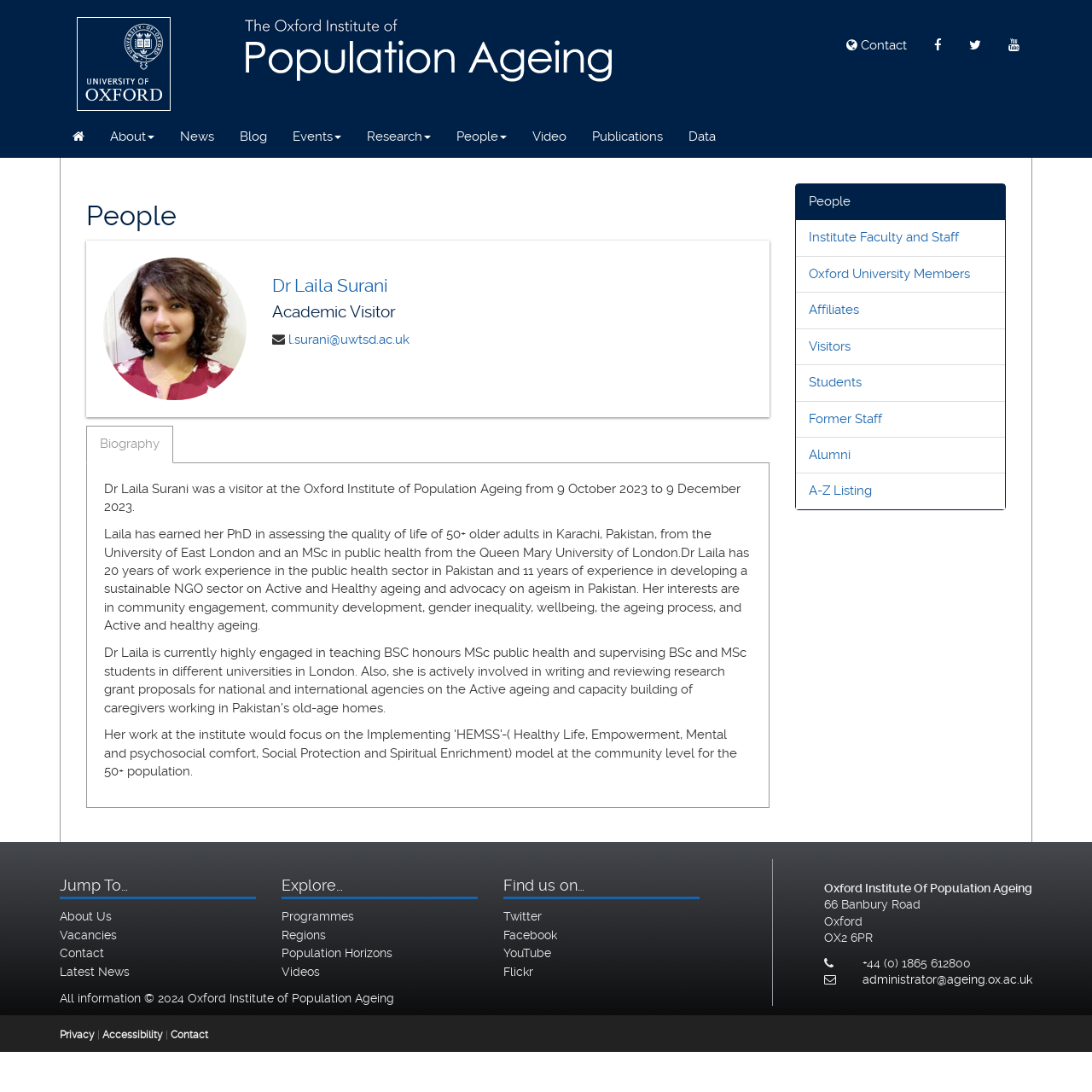What is the name of the academic visitor?
Using the picture, provide a one-word or short phrase answer.

Dr Laila Surani